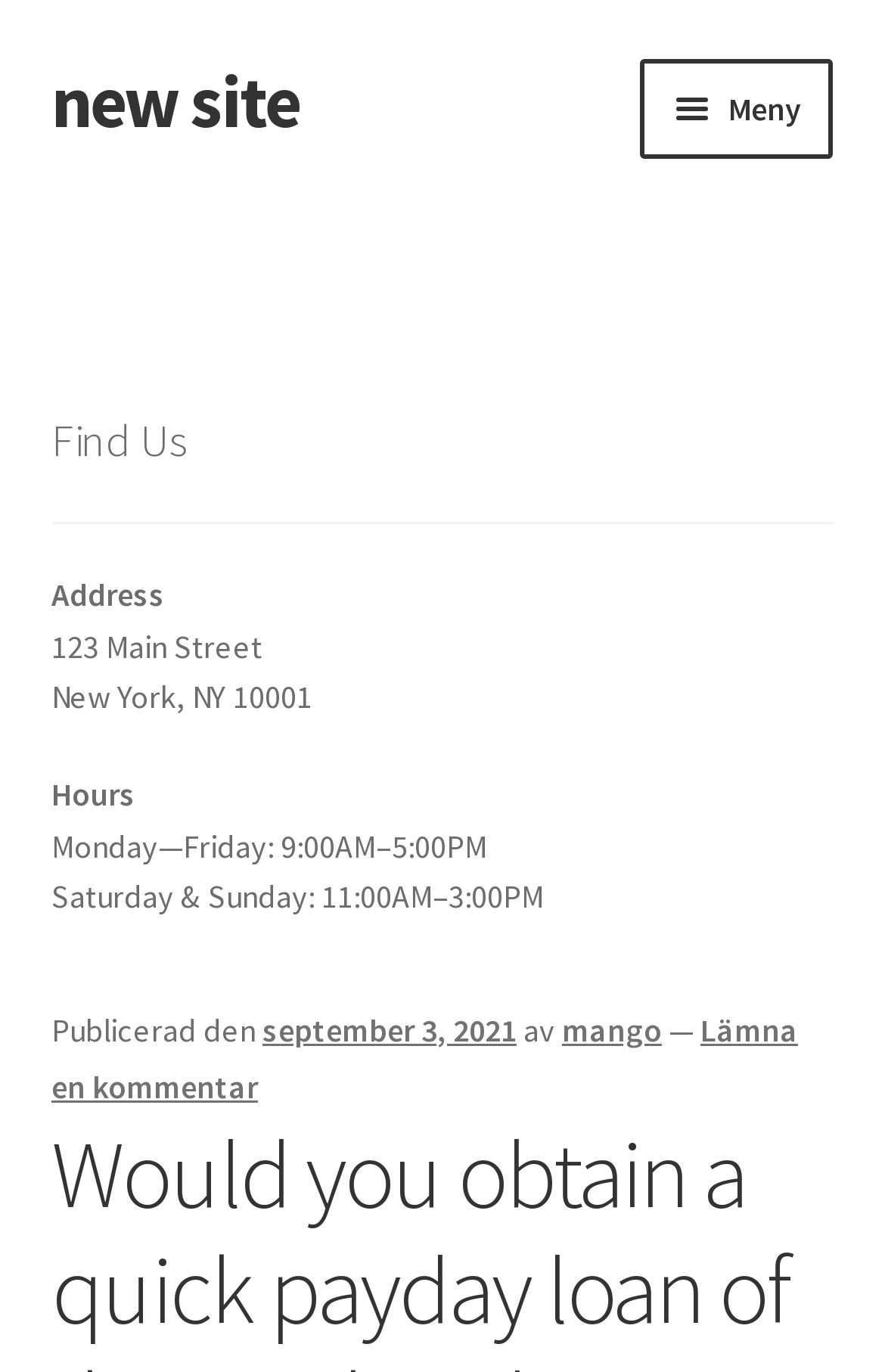Answer the question below using just one word or a short phrase: 
What is the address of the location?

123 Main Street